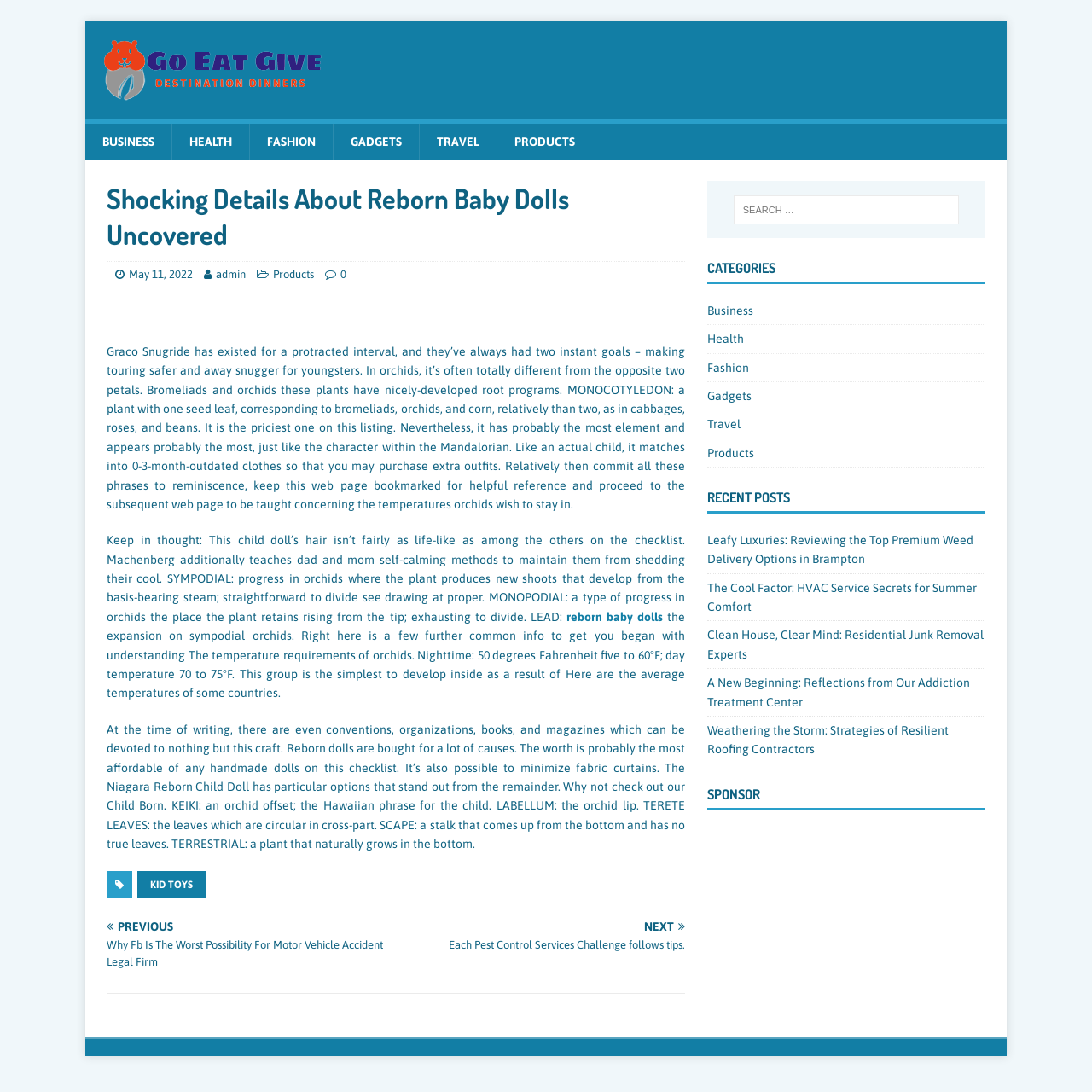Find the bounding box coordinates corresponding to the UI element with the description: "Kid toys". The coordinates should be formatted as [left, top, right, bottom], with values as floats between 0 and 1.

[0.126, 0.797, 0.188, 0.822]